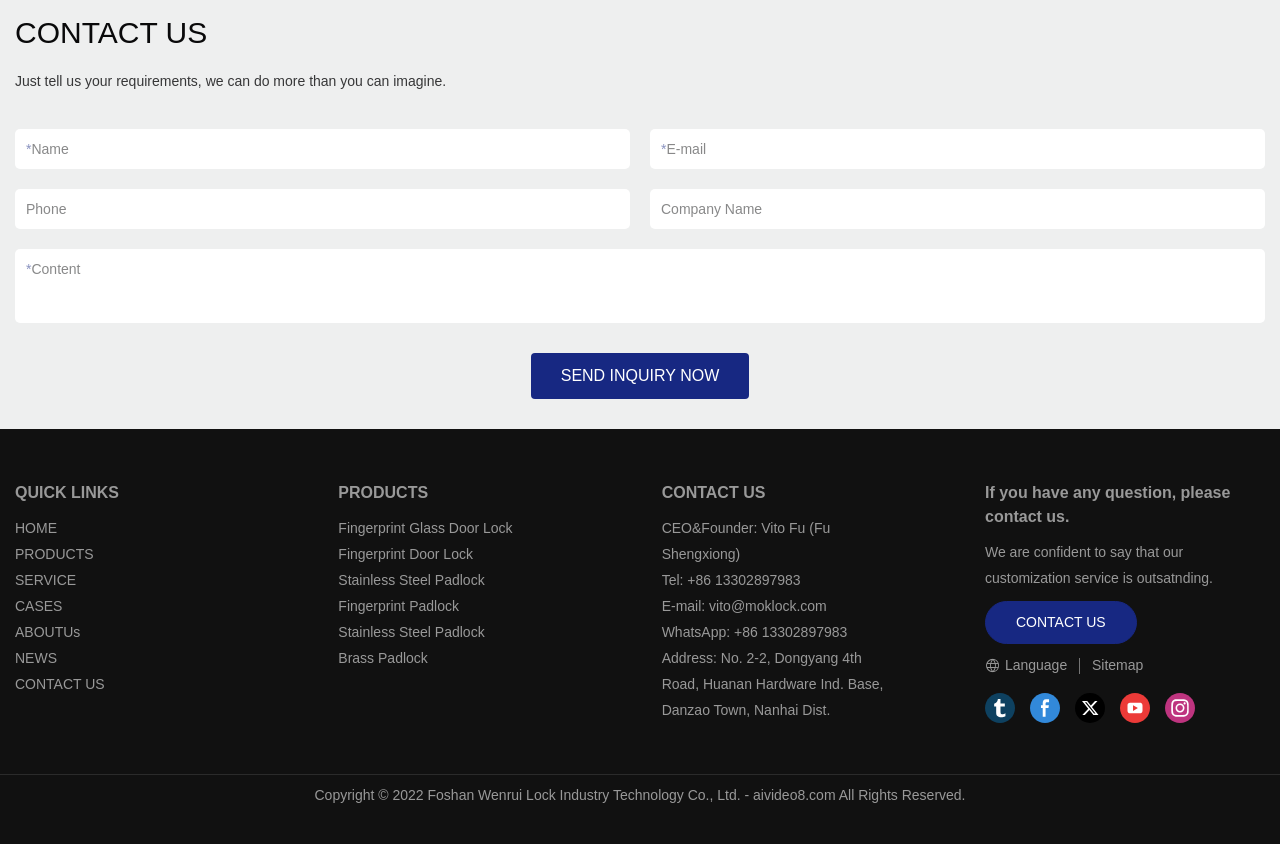Please identify the bounding box coordinates of the element's region that I should click in order to complete the following instruction: "Enter your name". The bounding box coordinates consist of four float numbers between 0 and 1, i.e., [left, top, right, bottom].

[0.023, 0.154, 0.48, 0.199]